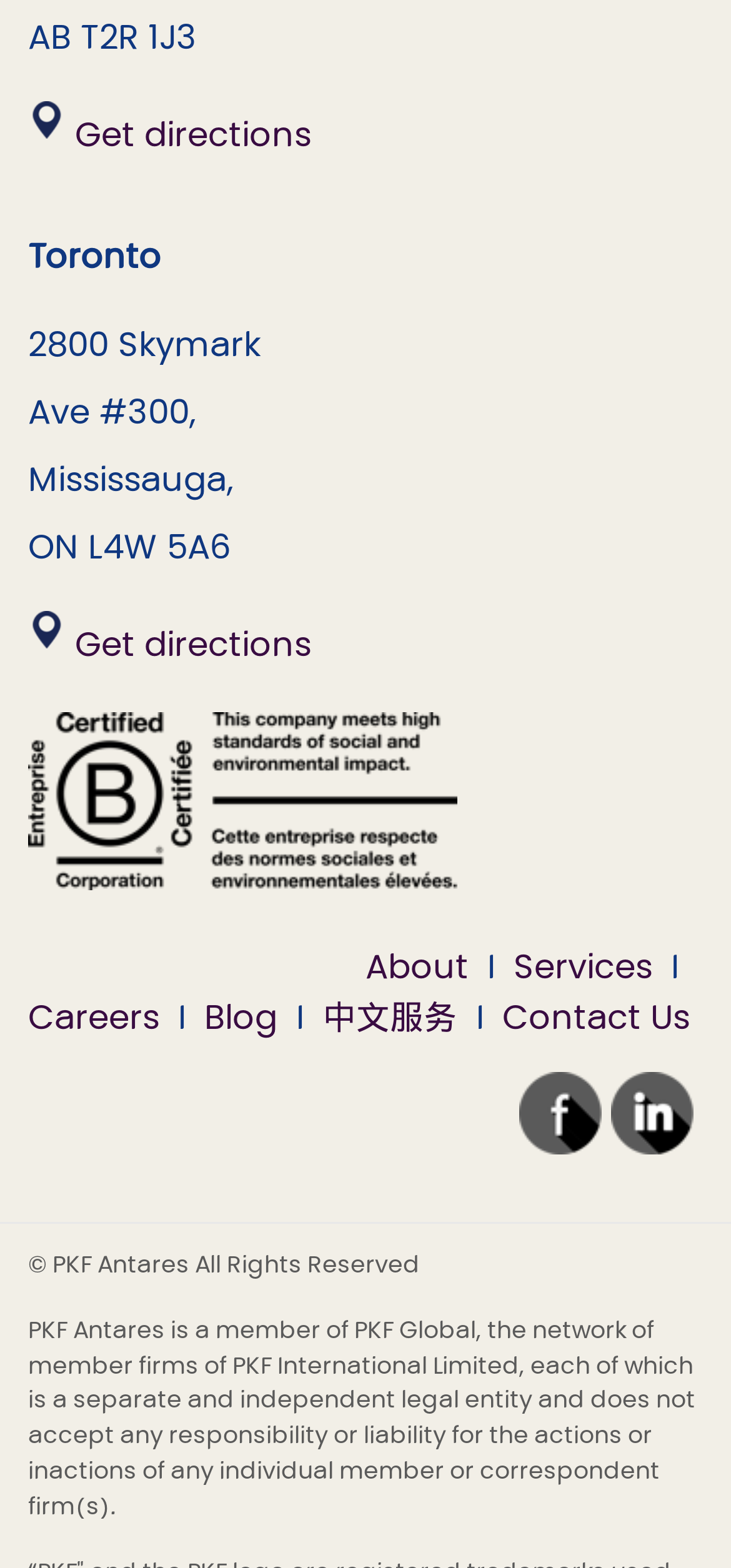Can you identify the bounding box coordinates of the clickable region needed to carry out this instruction: 'Visit Linkedin'? The coordinates should be four float numbers within the range of 0 to 1, stated as [left, top, right, bottom].

[0.836, 0.693, 0.949, 0.723]